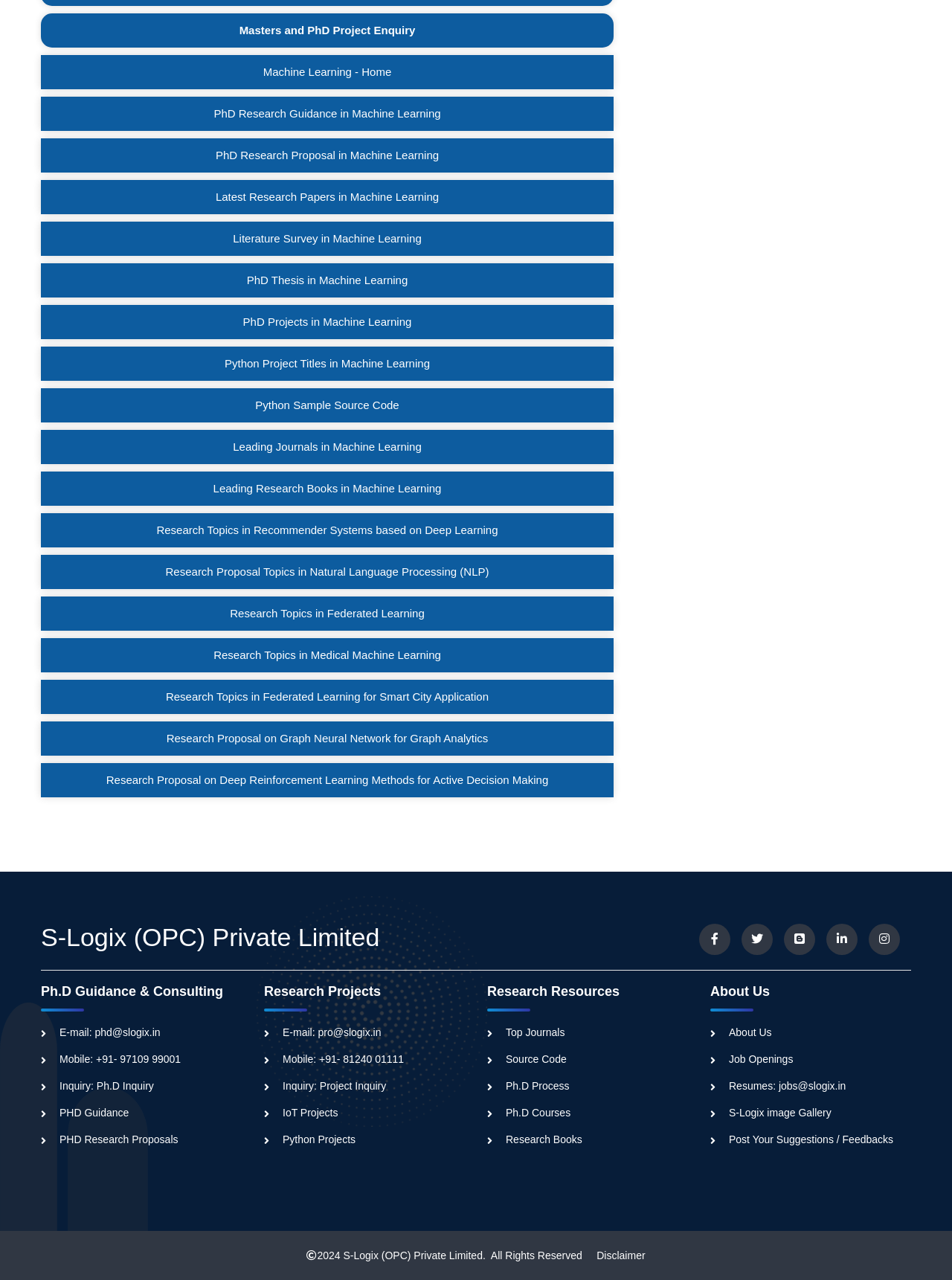Please locate the bounding box coordinates of the element that should be clicked to complete the given instruction: "Click on PhD Research Guidance in Machine Learning".

[0.225, 0.084, 0.463, 0.094]